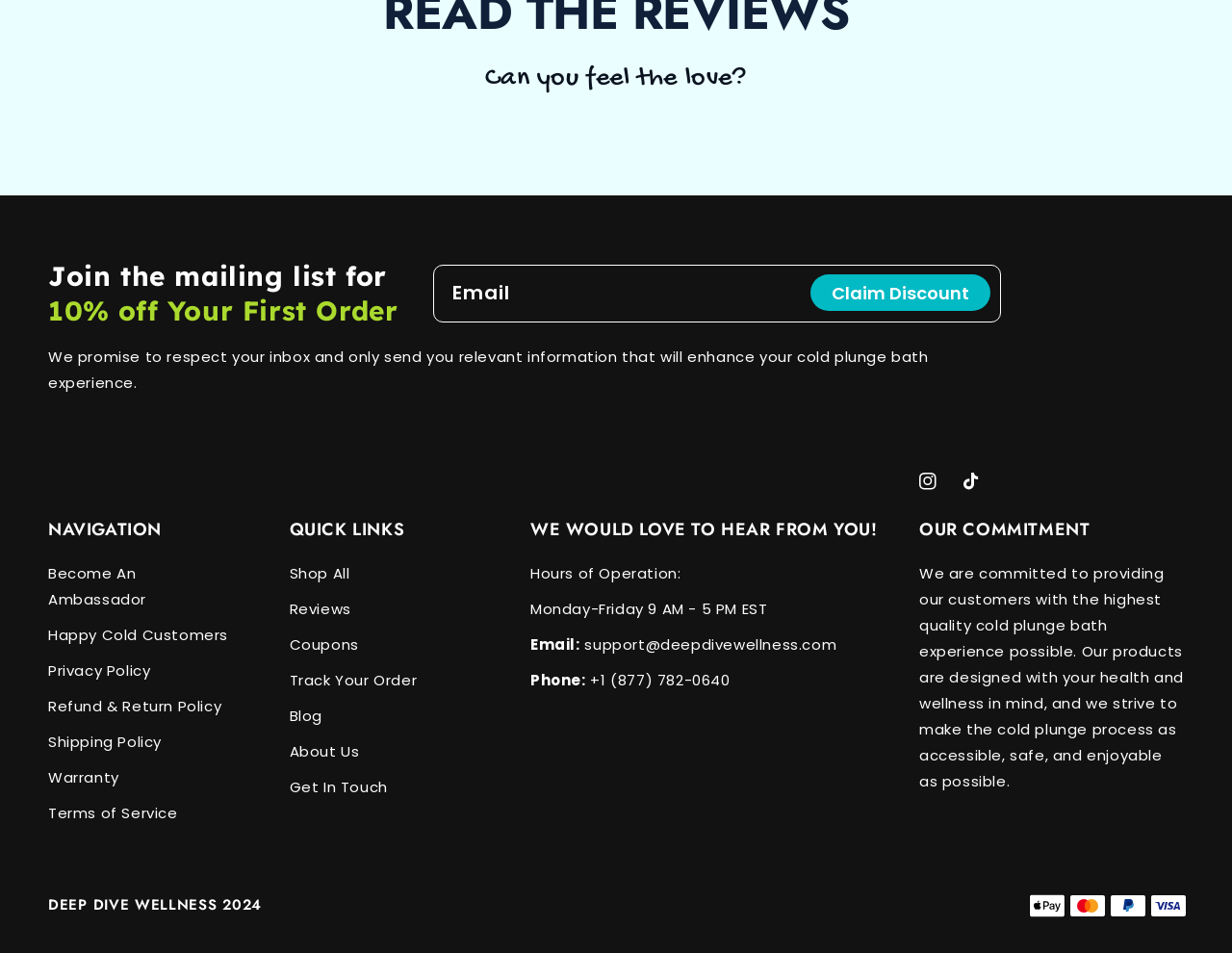Specify the bounding box coordinates of the region I need to click to perform the following instruction: "Follow on Instagram". The coordinates must be four float numbers in the range of 0 to 1, i.e., [left, top, right, bottom].

[0.746, 0.496, 0.76, 0.514]